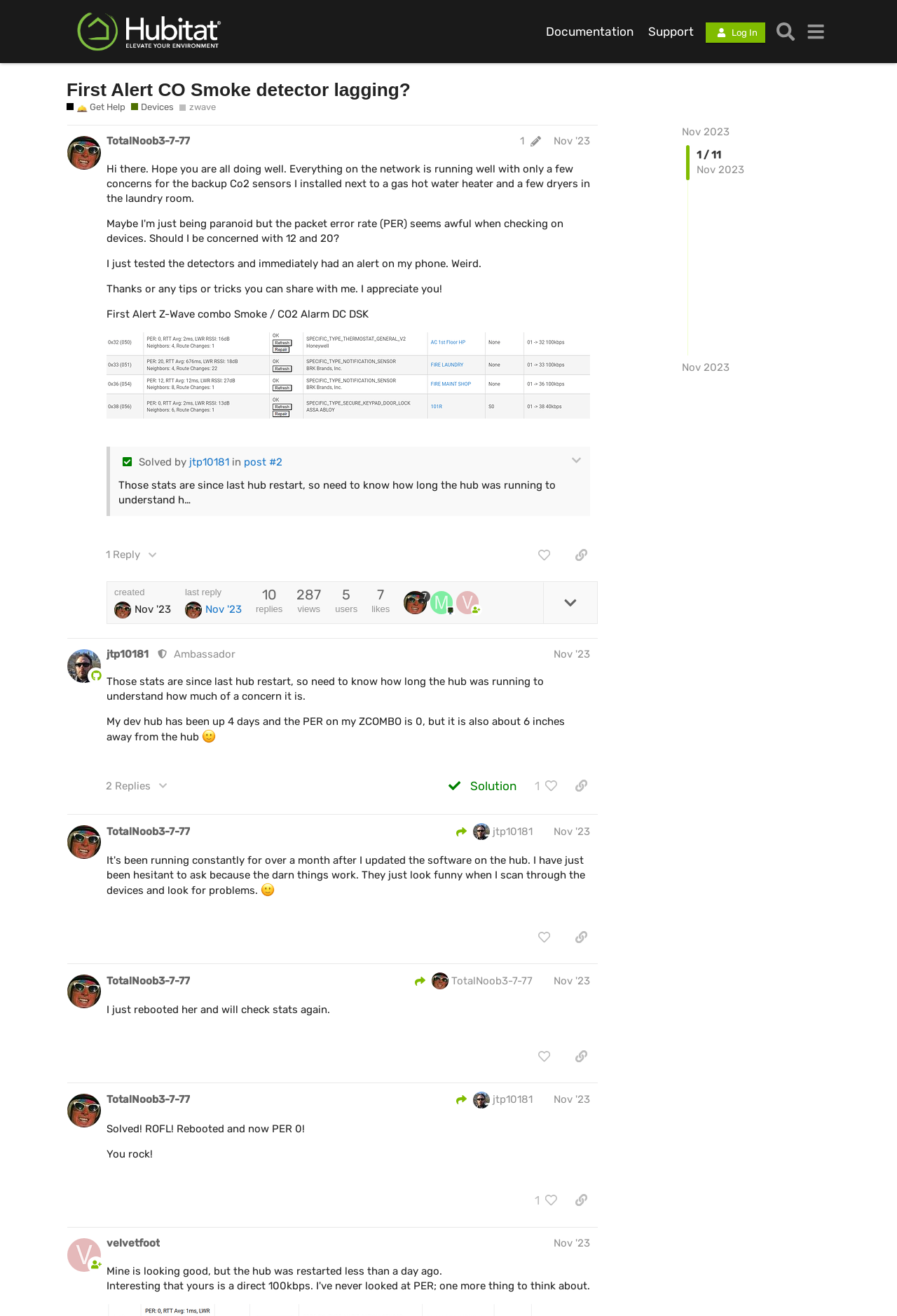Give a short answer to this question using one word or a phrase:
What is the role of jtp10181?

moderator